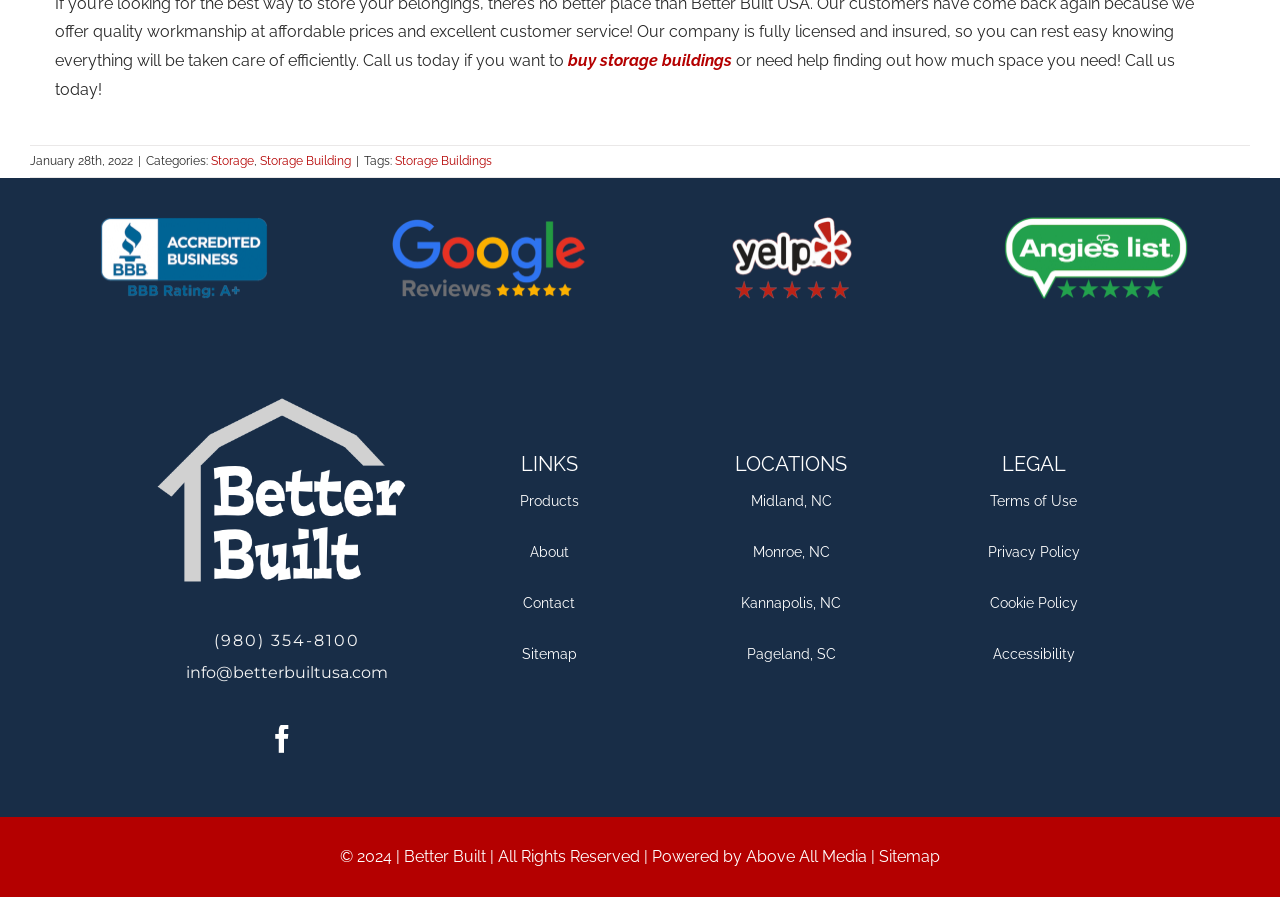Locate the bounding box coordinates of the element I should click to achieve the following instruction: "click on the 'buy storage buildings' link".

[0.444, 0.057, 0.572, 0.078]